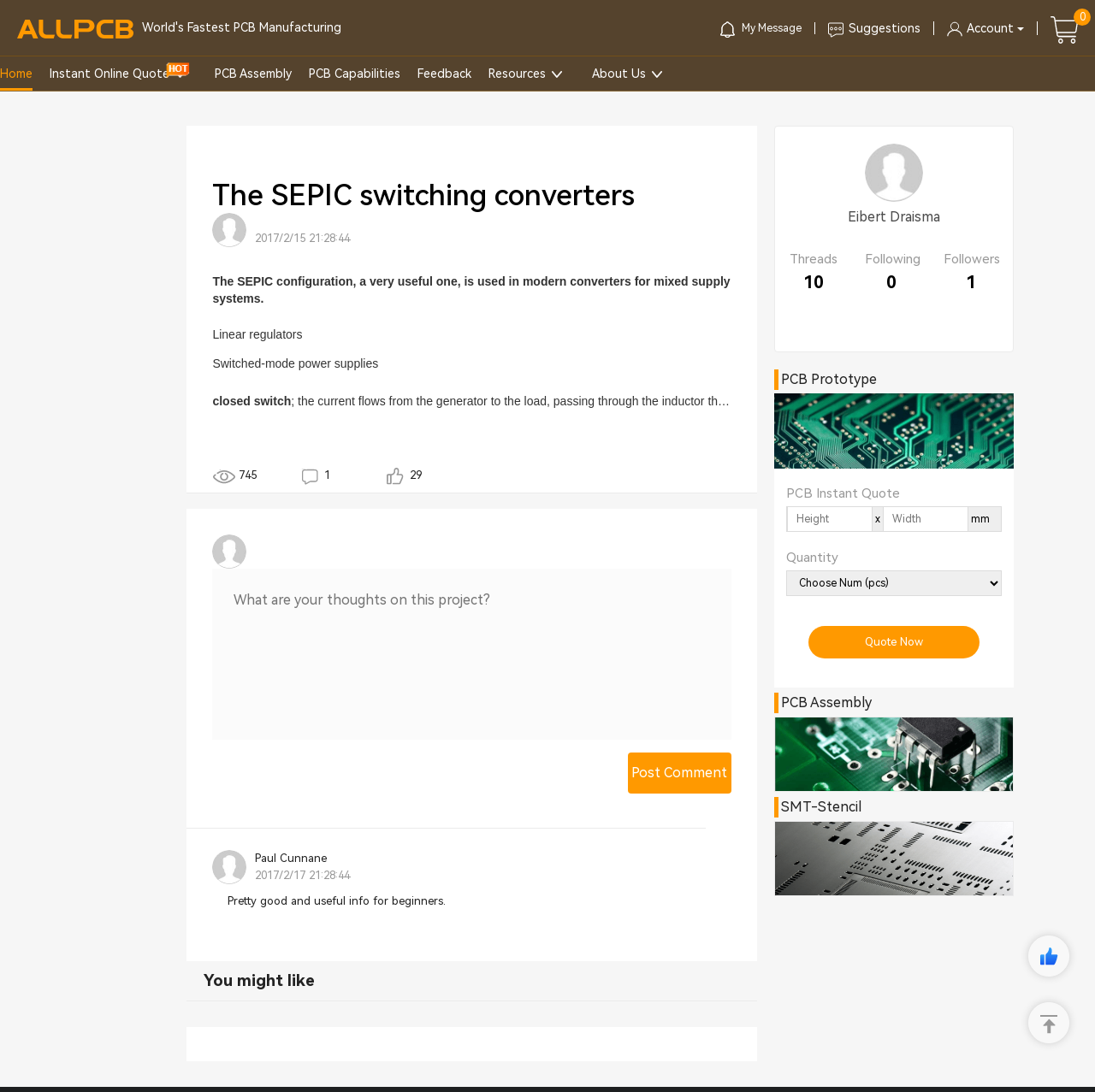Please determine the bounding box coordinates of the element's region to click for the following instruction: "Click on the link to view more about collaborative partners".

None